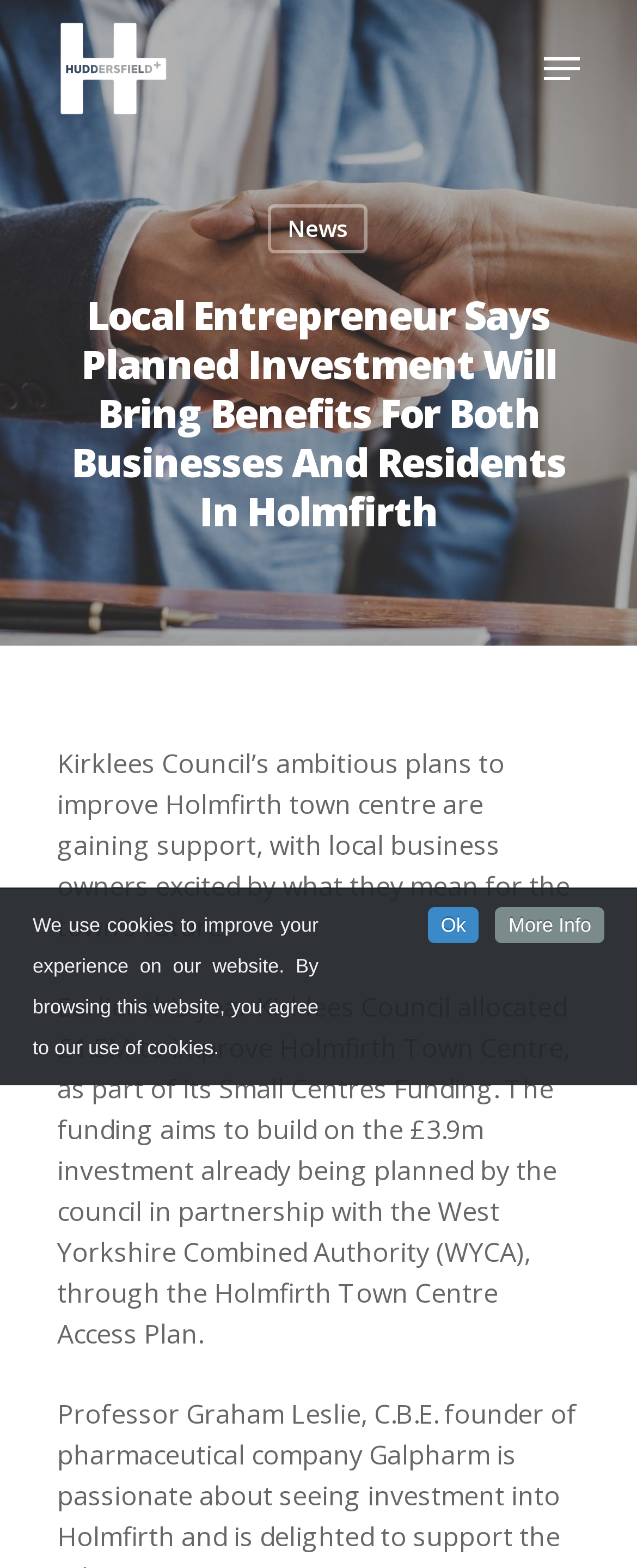Write a detailed summary of the webpage.

The webpage appears to be a news article from Huddersfield Unlimited, with a focus on local entrepreneur's views on planned investments in Holmfirth town centre. 

At the top left of the page, there is a search bar with a placeholder text "Search" and a hint "Hit enter to search or ESC to close". 

To the right of the search bar, there is a link to the website's navigation menu. 

Below the search bar, there is a logo of Huddersfield Unlimited, which is an image. 

On the top right of the page, there is a link to the "News" section. 

The main content of the page is a news article with a heading "Local Entrepreneur Says Planned Investment Will Bring Benefits For Both Businesses And Residents In Holmfirth". 

Below the heading, there are two paragraphs of text. The first paragraph describes Kirklees Council's plans to improve Holmfirth town centre, and the second paragraph provides more details on the funding allocated for this project. 

At the bottom of the page, there is a notification about the website's use of cookies, with options to "Ok" or learn "More Info".